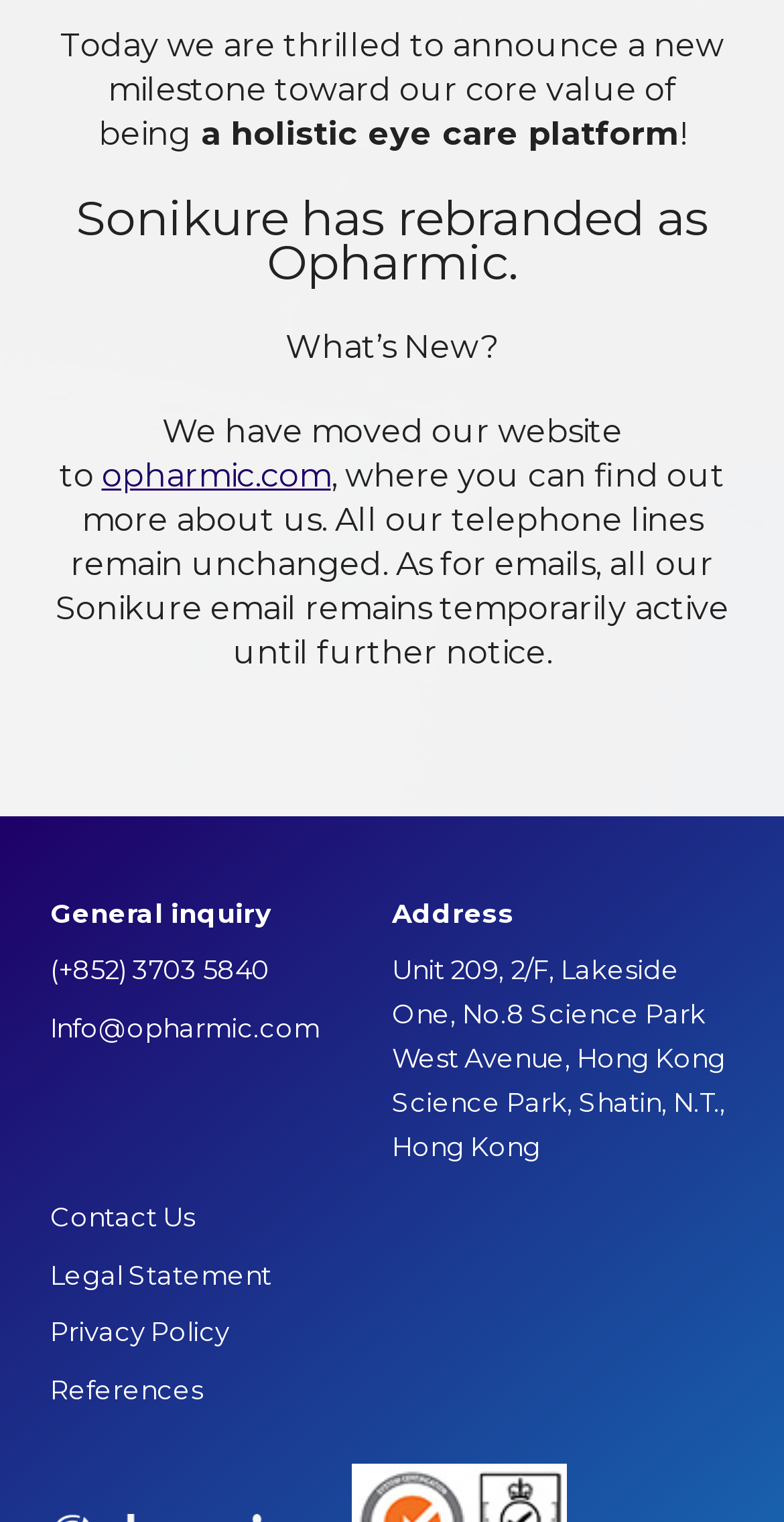What is the address of the company?
From the image, respond with a single word or phrase.

Unit 209, 2/F, Lakeside One, No.8 Science Park West Avenue, Hong Kong Science Park, Shatin, N.T., Hong Kong